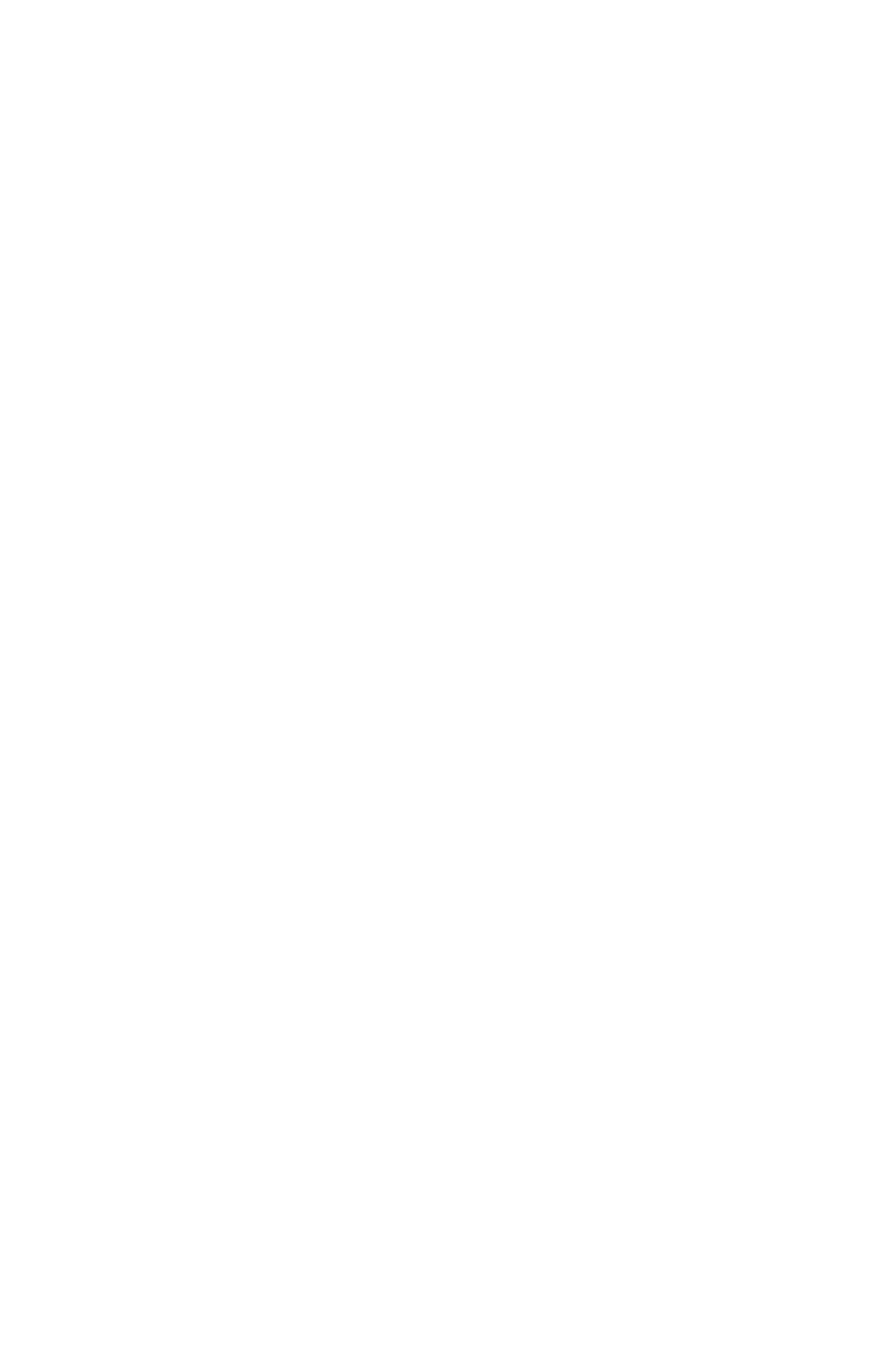Identify the bounding box coordinates of the section that should be clicked to achieve the task described: "Track your order".

[0.026, 0.313, 0.369, 0.357]